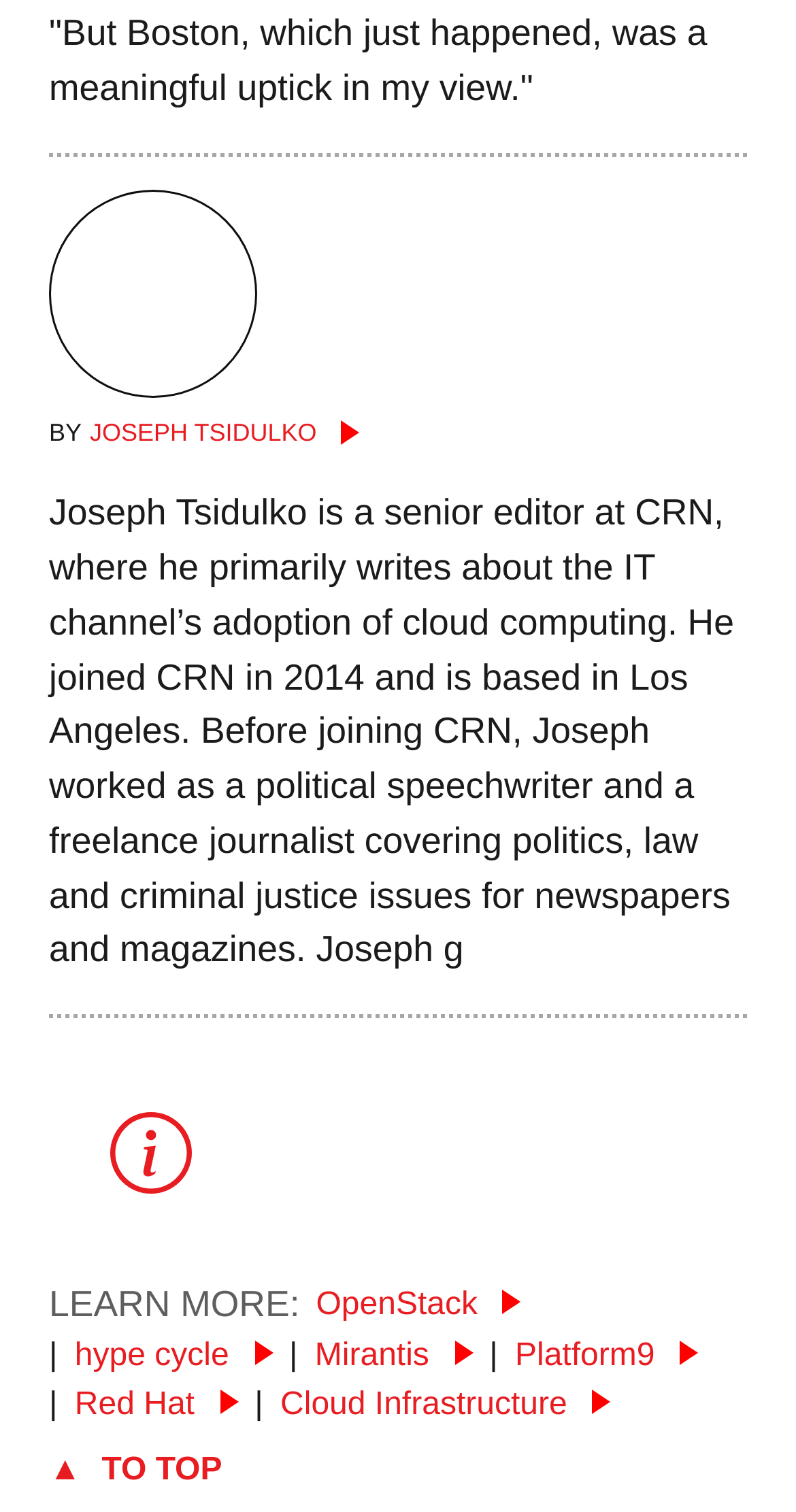Please locate the bounding box coordinates of the region I need to click to follow this instruction: "go to the top of the page".

[0.062, 0.957, 0.938, 0.989]